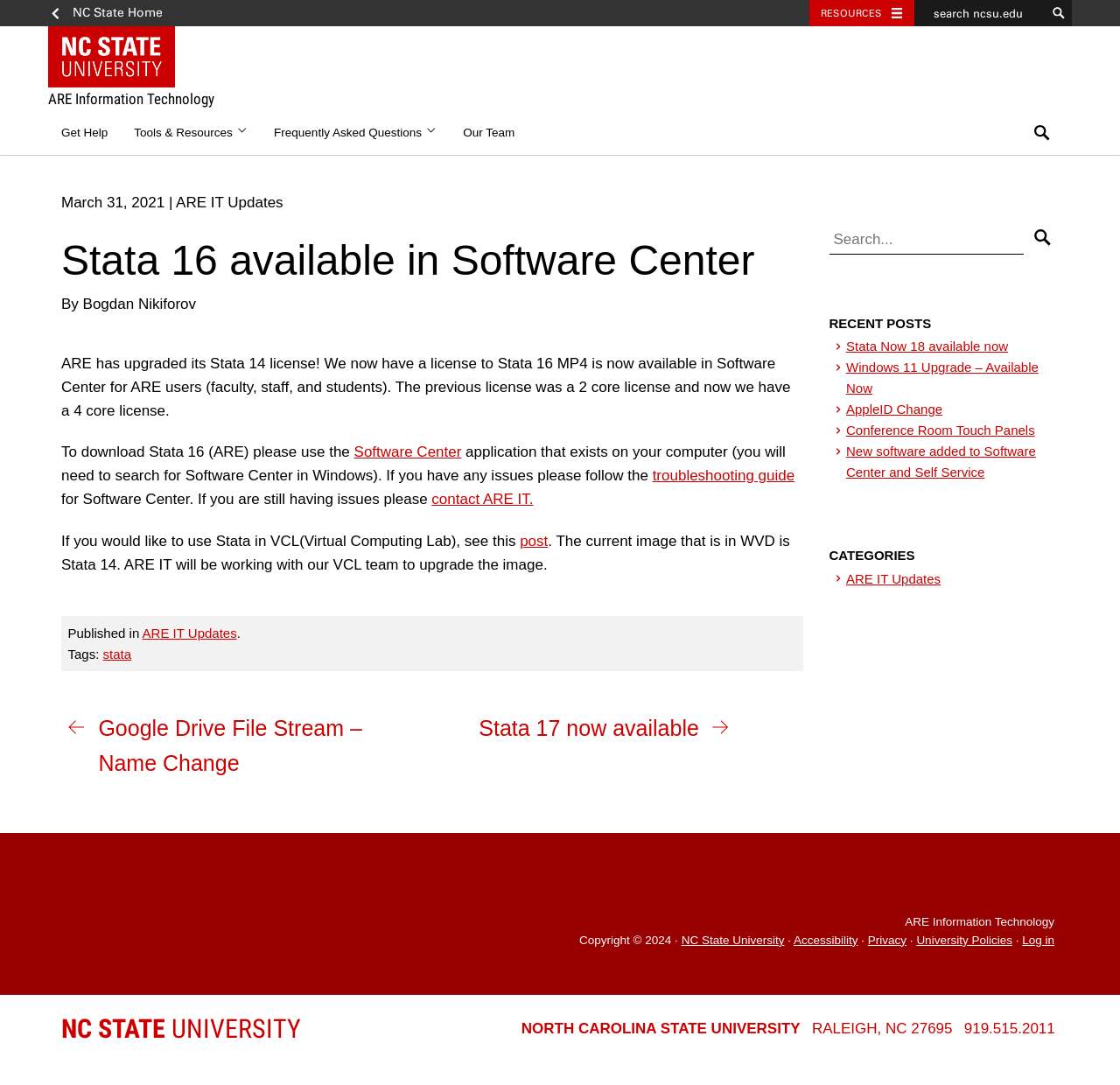Determine the bounding box coordinates of the clickable region to follow the instruction: "Download Stata 16 from Software Center".

[0.316, 0.409, 0.412, 0.424]